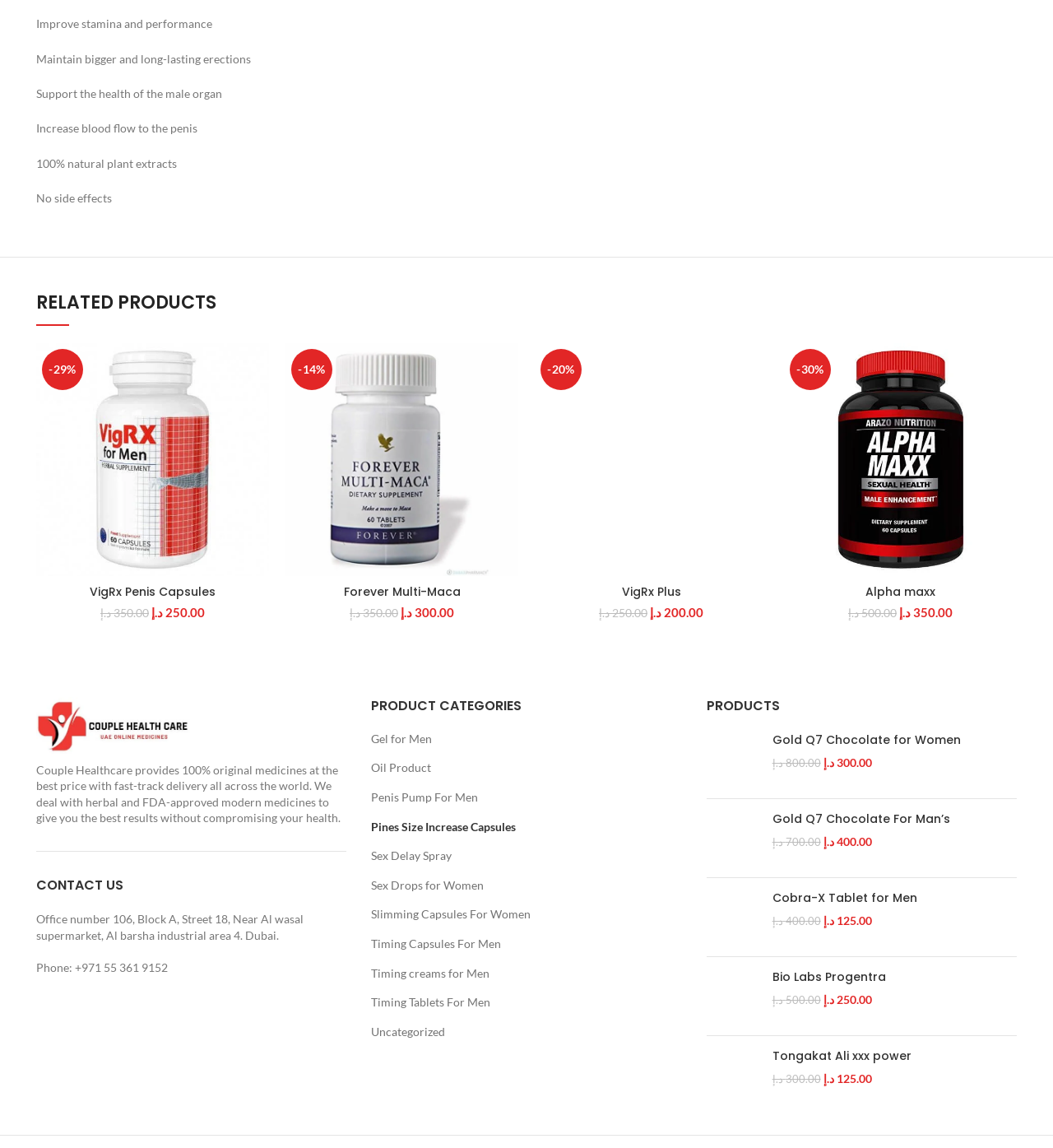Please pinpoint the bounding box coordinates for the region I should click to adhere to this instruction: "Contact us via phone".

[0.034, 0.837, 0.159, 0.849]